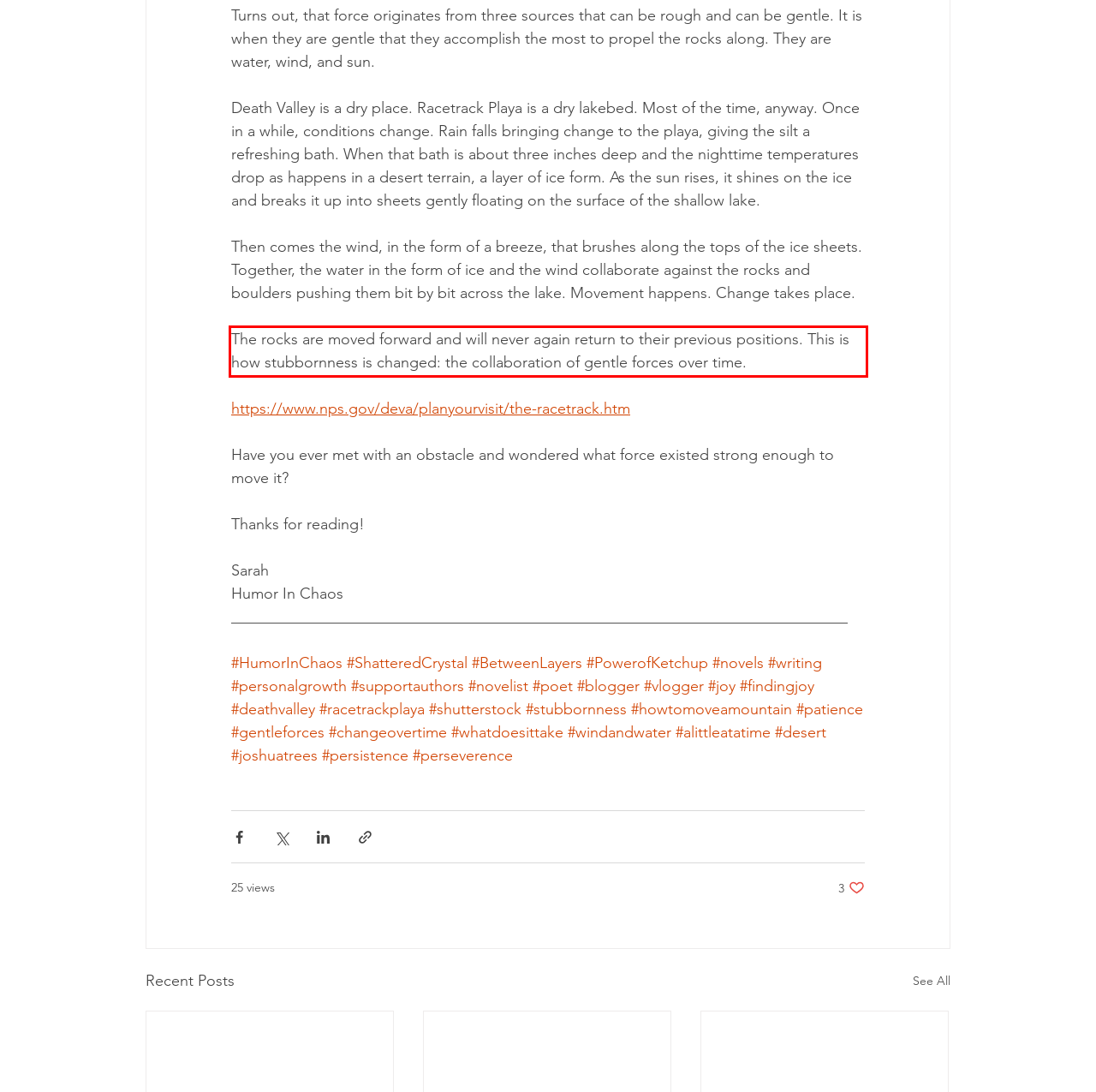With the provided screenshot of a webpage, locate the red bounding box and perform OCR to extract the text content inside it.

The rocks are moved forward and will never again return to their previous positions. This is how stubbornness is changed: the collaboration of gentle forces over time.